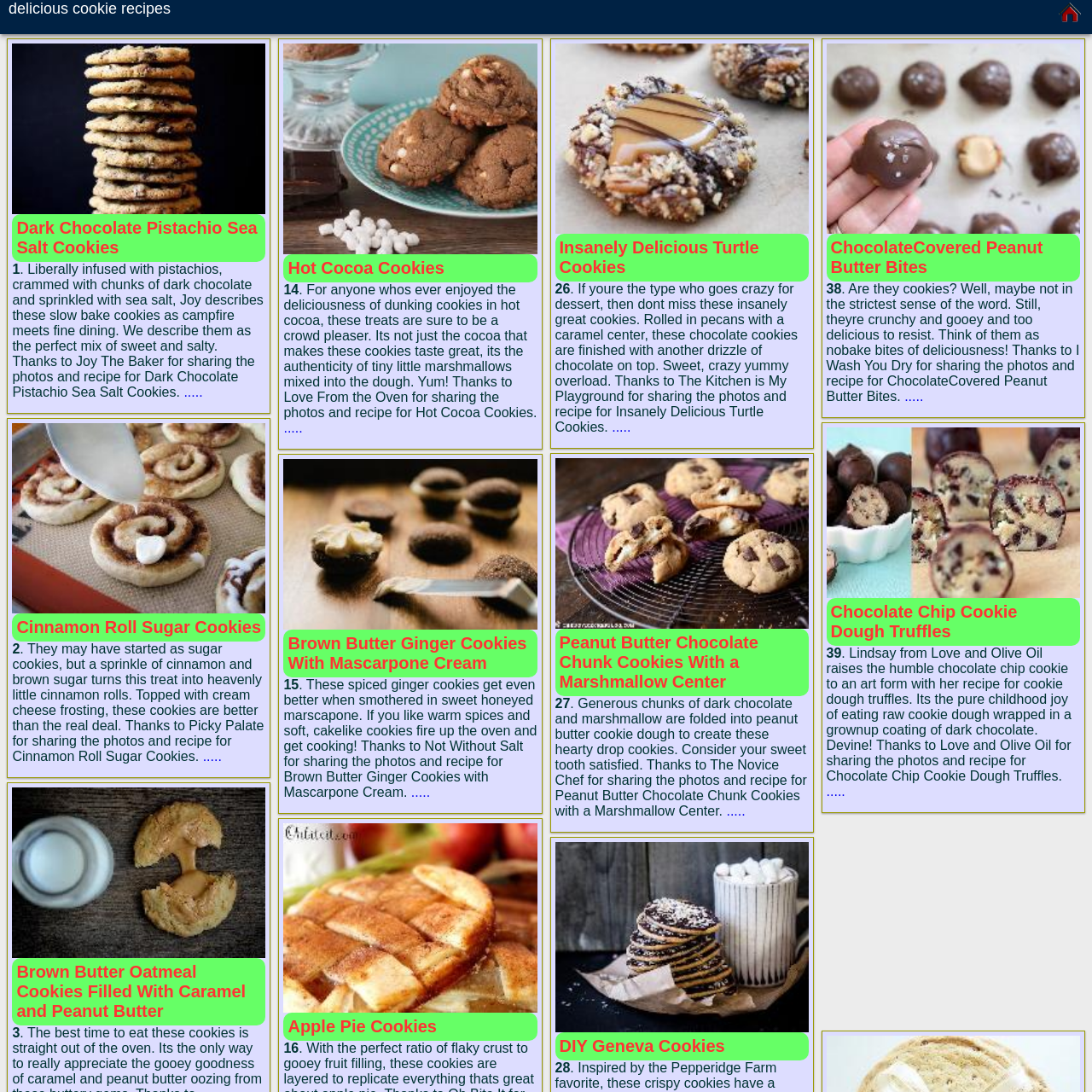Please concentrate on the part of the image enclosed by the red bounding box and answer the following question in detail using the information visible: What is the characteristic of the cookies described in the recipe?

The recipe promises to deliver slow-baked cookies that are described as a fusion of campfire charm and fine dining elegance, perfect for those who crave a mix of flavors, indicating that the cookies are slow-baked.